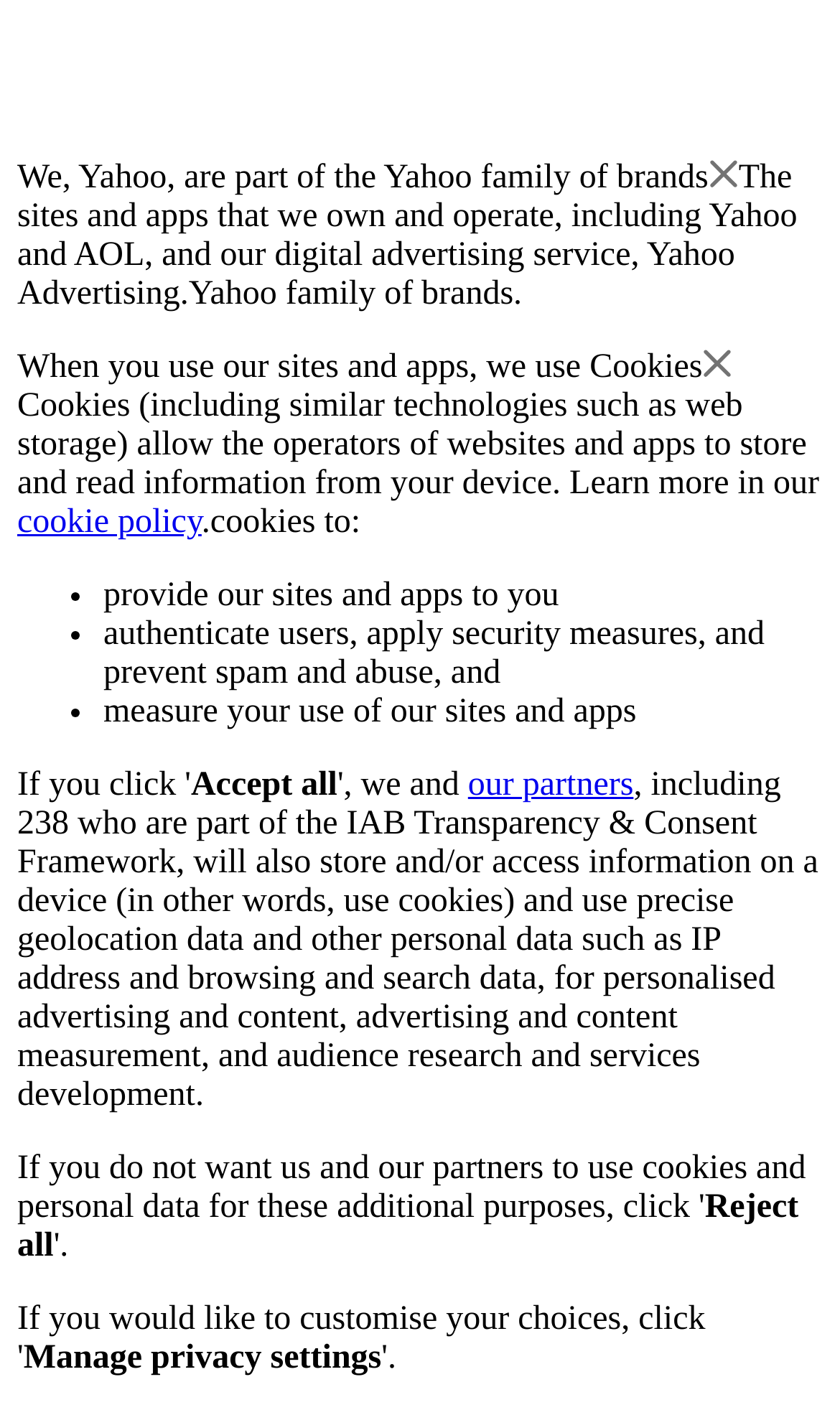Summarize the webpage in an elaborate manner.

The webpage appears to be a privacy policy or consent page for Yahoo. At the top, there is a brief introduction stating that Yahoo is part of the Yahoo family of brands. Below this, there is a paragraph explaining that Yahoo owns and operates various sites and apps, including Yahoo and AOL, and provides digital advertising services.

The page then delves into the use of cookies and similar technologies on their sites and apps. There is a section that explains what cookies are and how they are used, with a link to a cookie policy for more information. 

Following this, there is a list of four bullet points explaining how cookies are used, including providing sites and apps, authenticating users, applying security measures, and measuring site and app usage.

Below the list, there are two buttons: "Accept all" and a link to "our partners". The "our partners" link is accompanied by a lengthy paragraph explaining how Yahoo's partners, including those part of the IAB Transparency & Consent Framework, use cookies and other personal data for personalized advertising, content measurement, and audience research.

At the bottom of the page, there are two more options: "Reject all" and "Manage privacy settings".